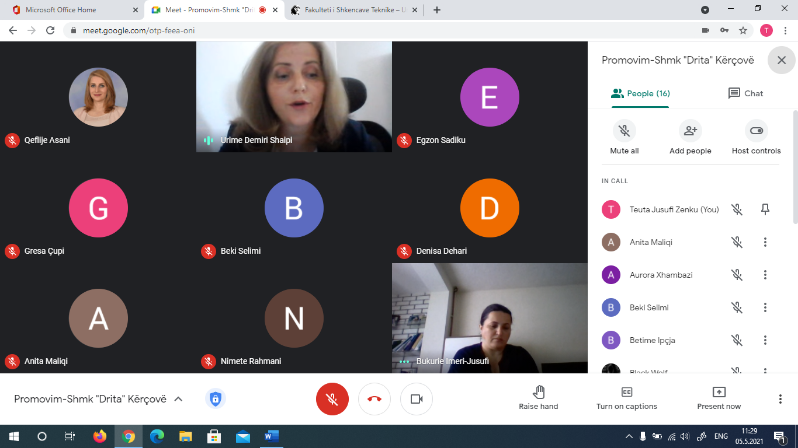Please answer the following question using a single word or phrase: Who are the two notable professors in the meeting?

Urime Demiri Shaipi and Bukurie Imeri-Jusufi